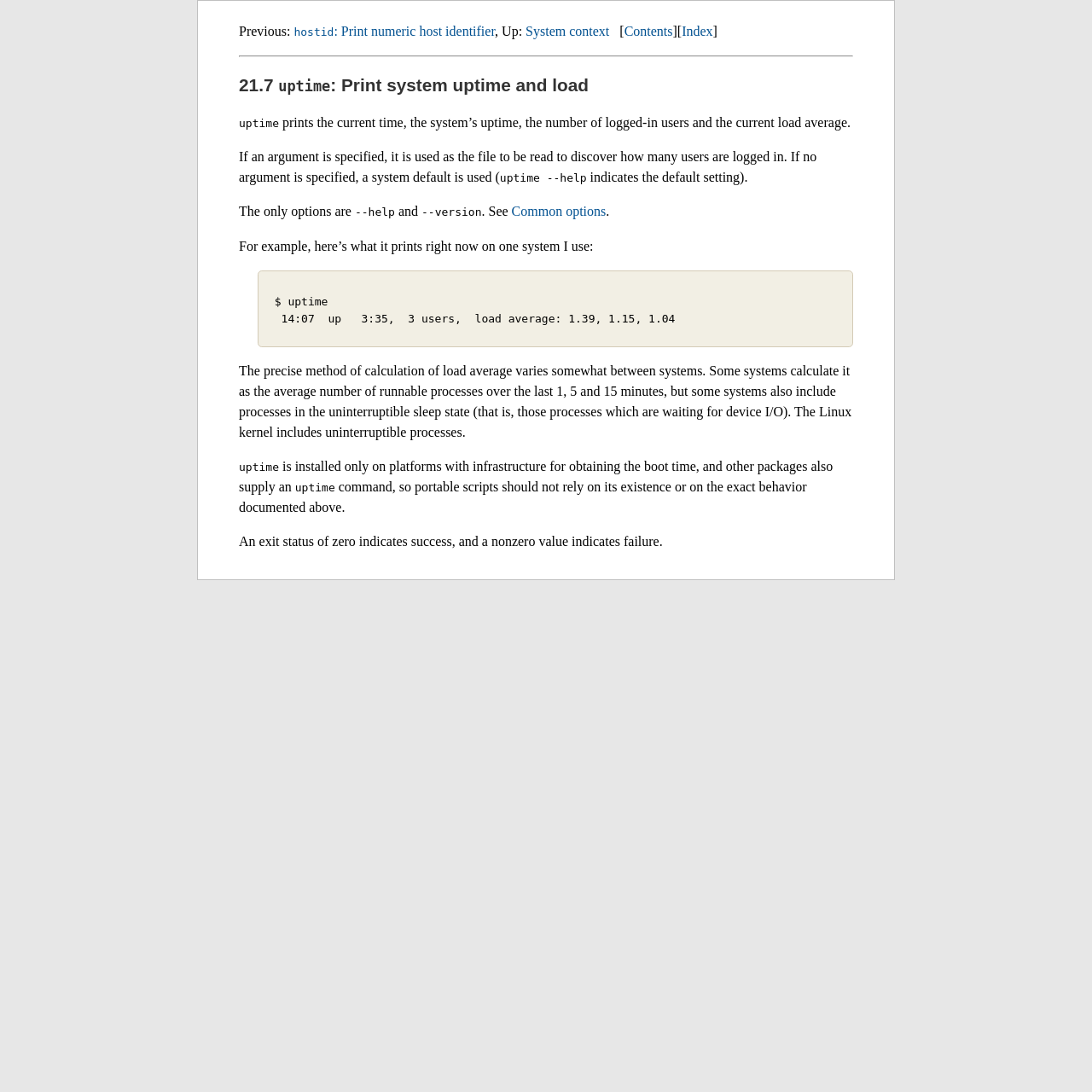Identify the bounding box of the UI element that matches this description: "alt="UT Shield"".

None